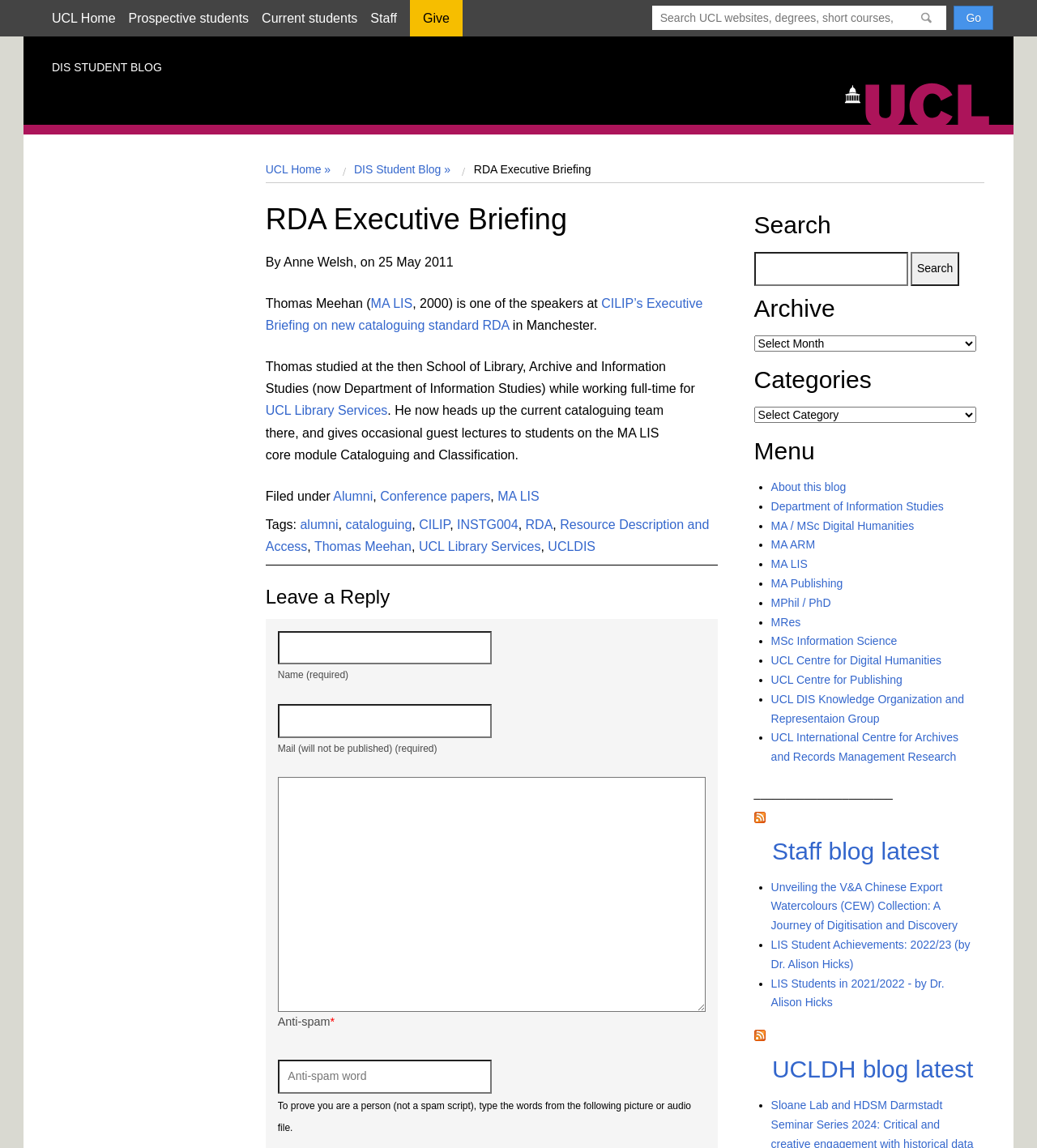Please analyze the image and provide a thorough answer to the question:
Who is the author of the post?

The author of the post can be found in the static text element 'By Anne Welsh, on 25 May 2011' with bounding box coordinates [0.256, 0.222, 0.437, 0.234].